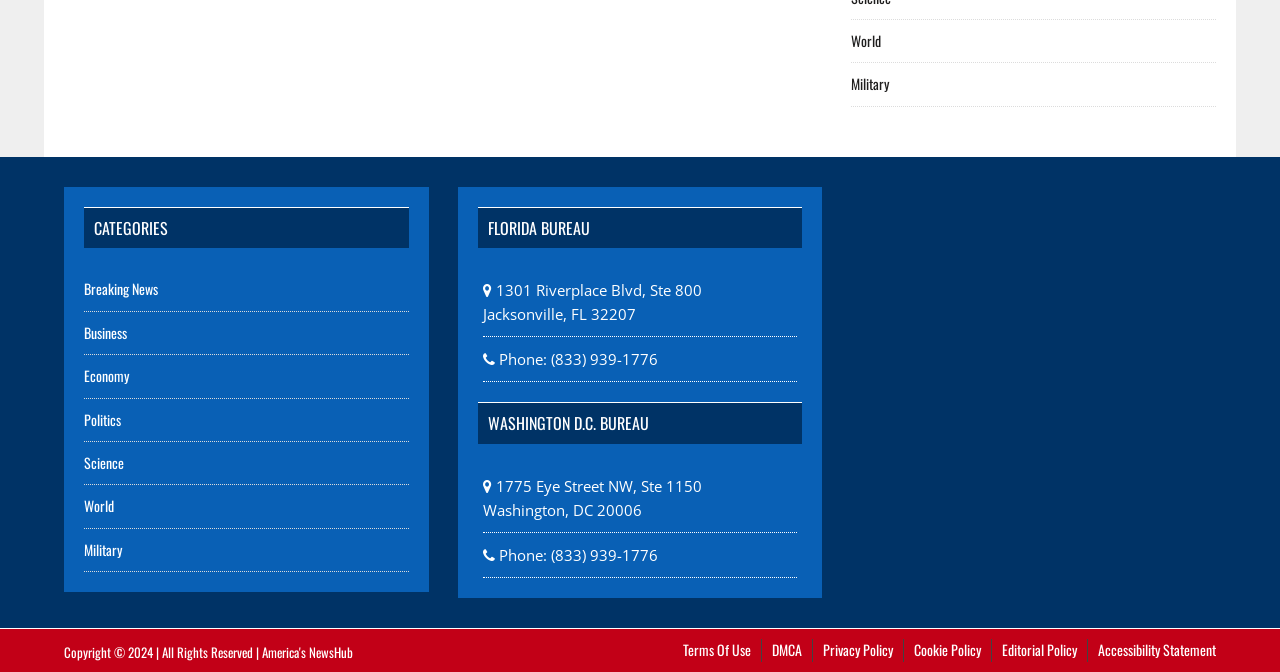What is the address of the Florida Bureau? Please answer the question using a single word or phrase based on the image.

1301 Riverplace Blvd, Ste 800 Jacksonville, FL 32207